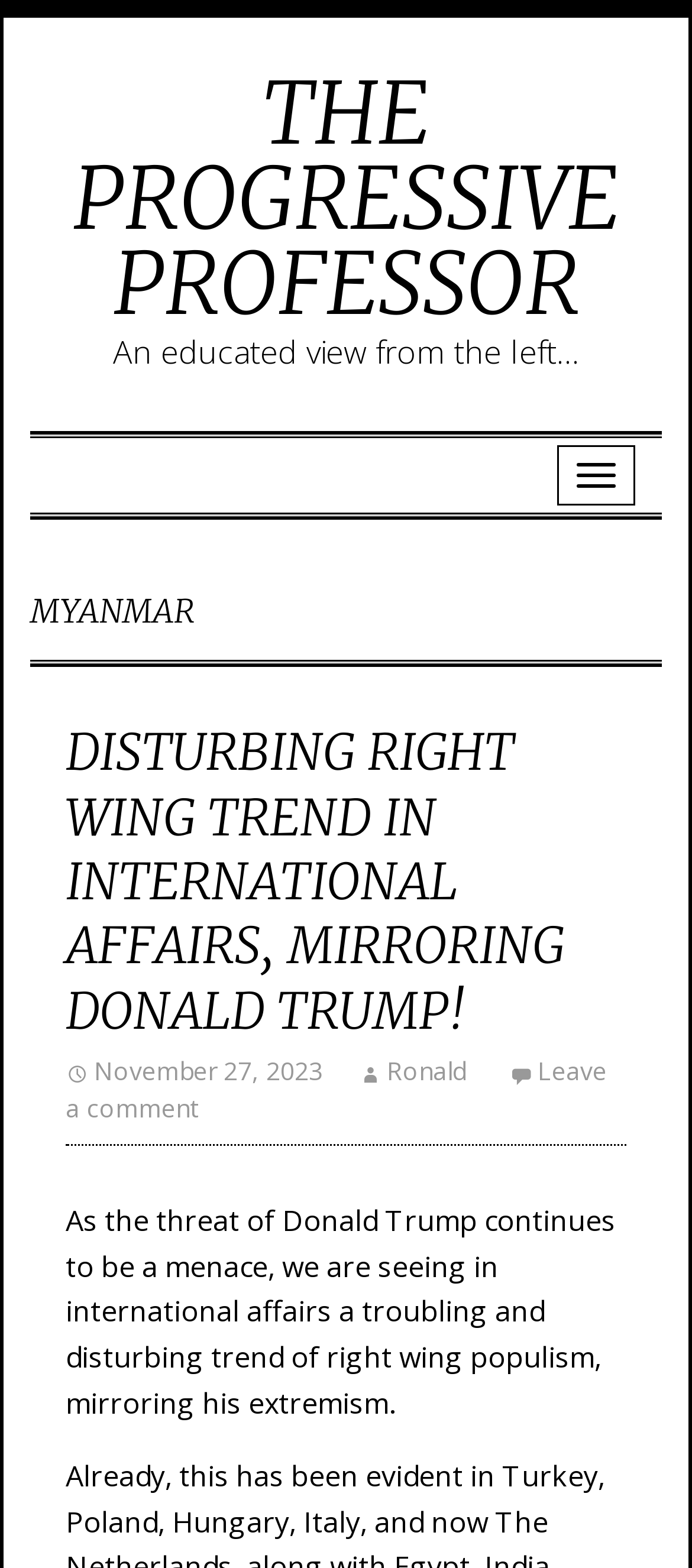Offer a thorough description of the webpage.

The webpage is about Myanmar and its relation to right-wing trends in international affairs, mirroring Donald Trump's extremism. At the top, there is a link to "THE PROGRESSIVE PROFESSOR" and a brief description "An educated view from the left…". Below this, there is a button on the right side.

The main content is divided into sections, with a heading "MYANMAR" at the top. Below this, there is a subheading "DISTURBING RIGHT WING TREND IN INTERNATIONAL AFFAIRS, MIRRORING DONALD TRUMP!" which is also a link. This subheading is followed by a paragraph of text that discusses the threat of right-wing populism in international affairs.

To the right of the subheading, there are three links: one with the date "November 27, 2023", another with the name "Ronald", and a third with the text "Leave a comment". Above these links, there is a time element, but its content is not specified.

The webpage has a total of four links, three of which are located in the main content section, and one at the top. There are also two buttons, one at the top and one within the main content section. The overall structure of the webpage is hierarchical, with headings and subheadings guiding the reader through the content.